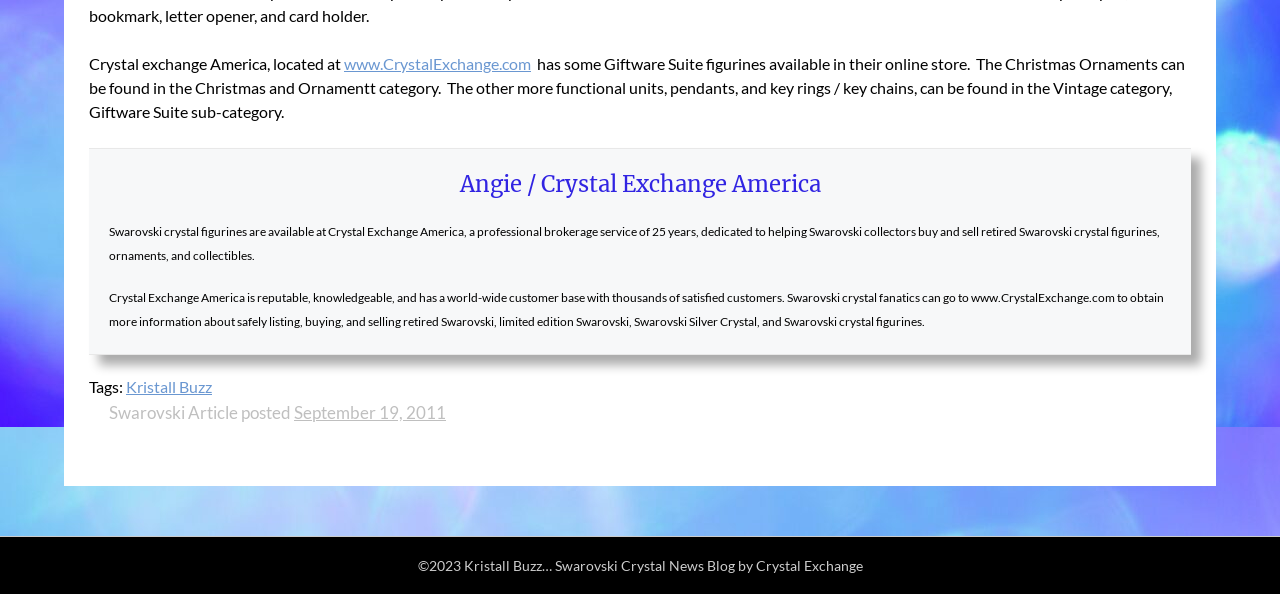Identify the bounding box for the UI element that is described as follows: "Kristall Buzz".

[0.098, 0.634, 0.166, 0.666]